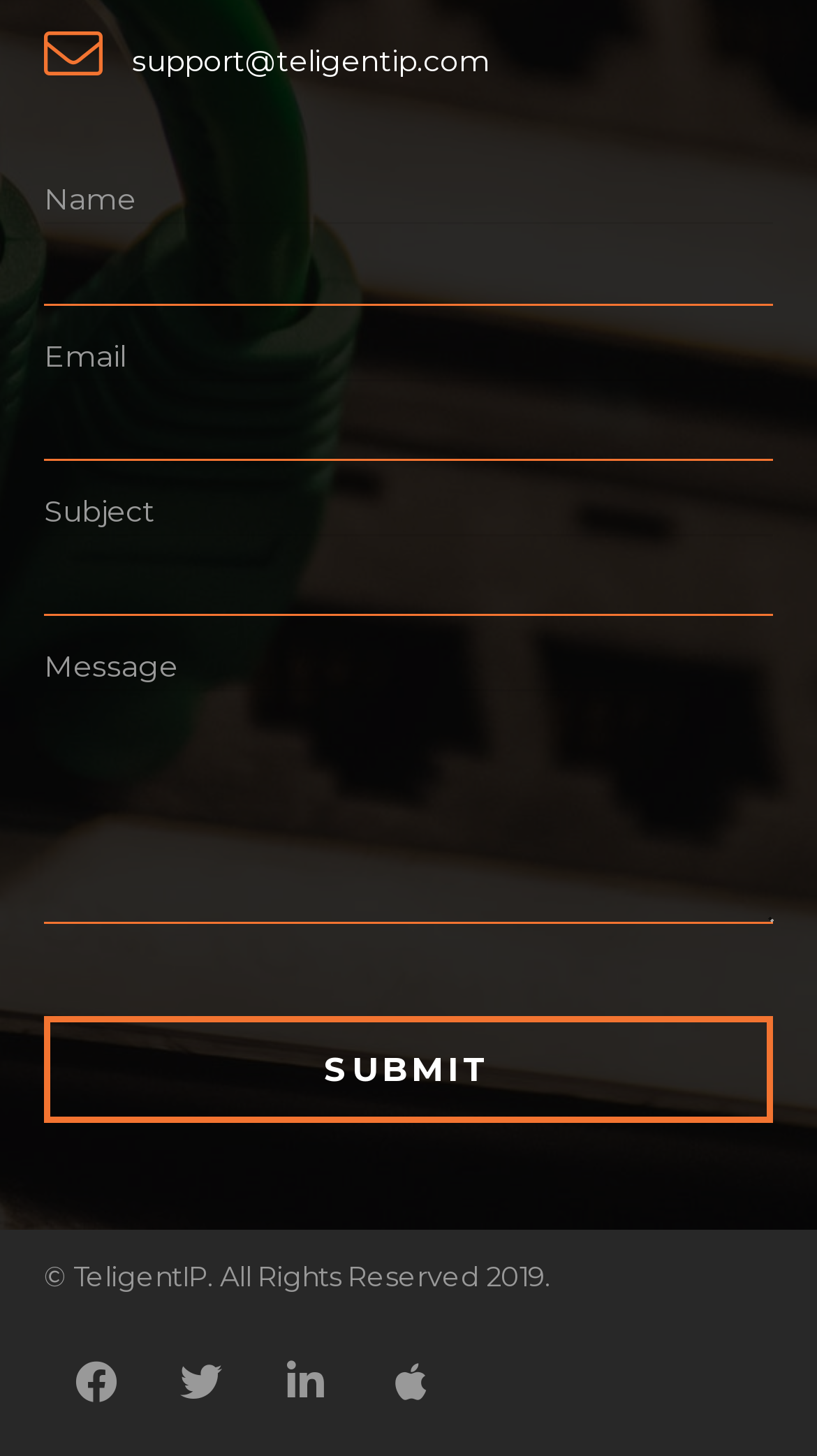Please identify the bounding box coordinates of where to click in order to follow the instruction: "Click the submit button".

[0.054, 0.698, 0.946, 0.772]